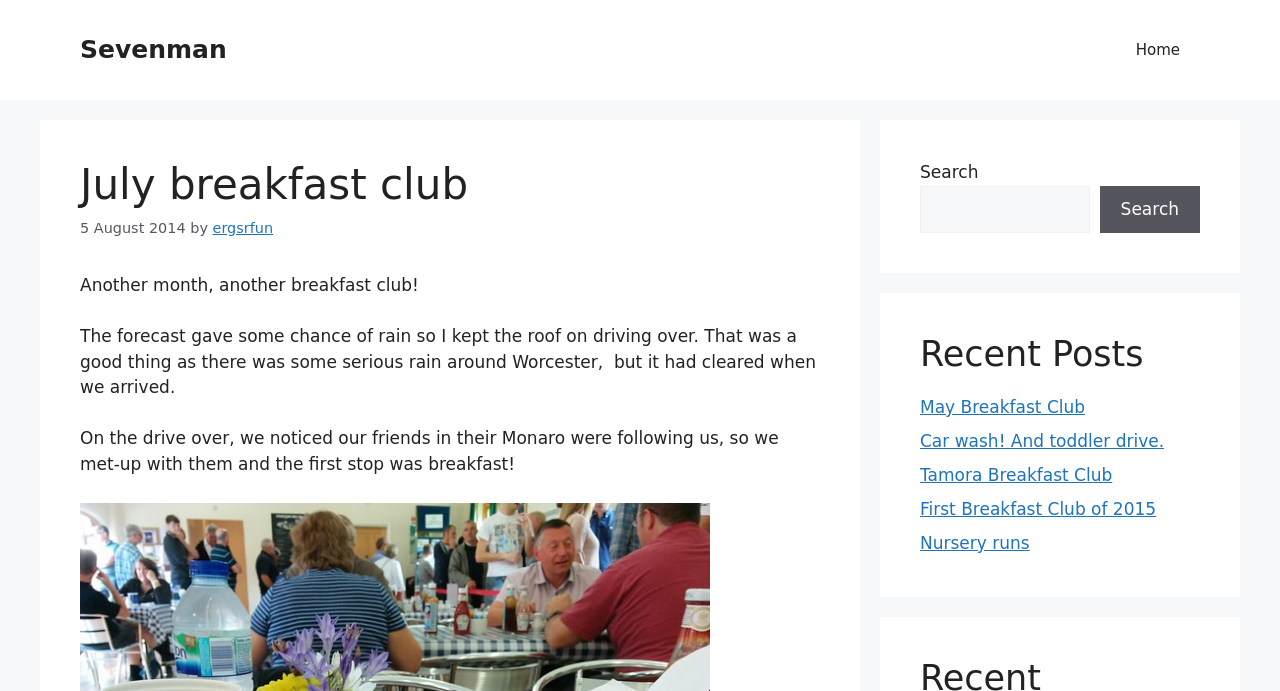What is the purpose of the search box?
Look at the image and provide a short answer using one word or a phrase.

To search the website